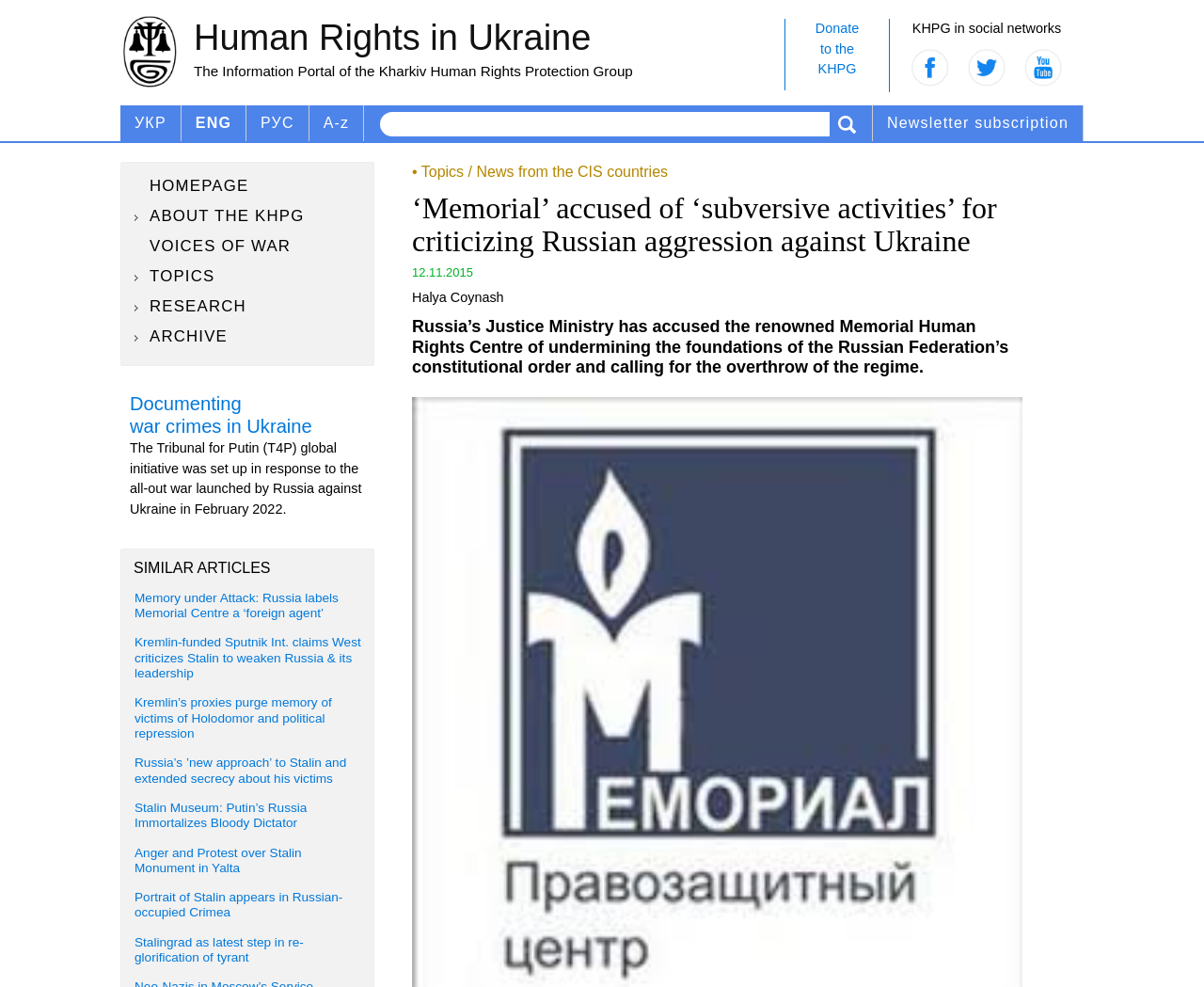Provide the bounding box coordinates of the section that needs to be clicked to accomplish the following instruction: "Switch to Ukrainian language."

[0.1, 0.107, 0.15, 0.143]